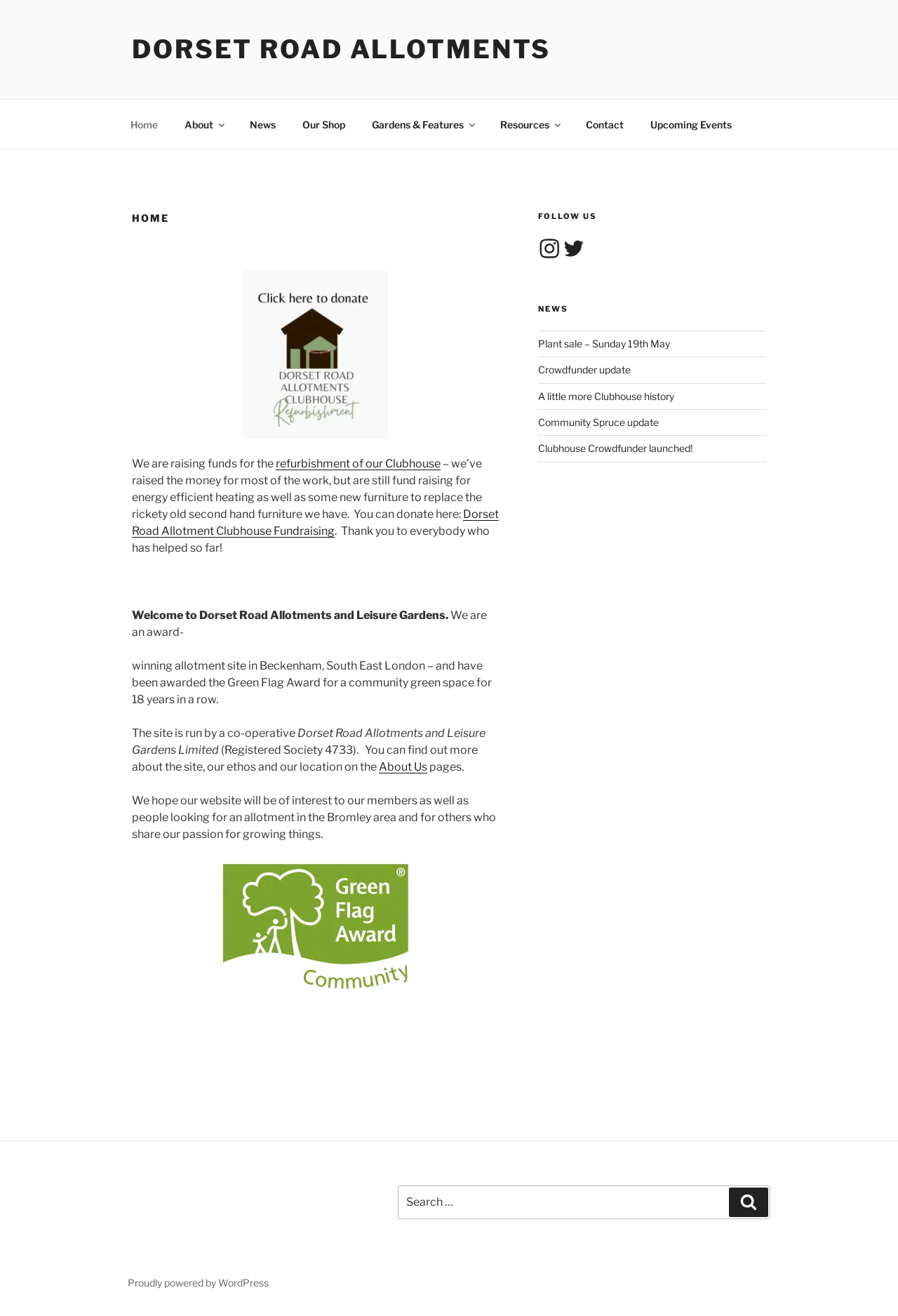Bounding box coordinates are specified in the format (top-left x, top-left y, bottom-right x, bottom-right y). All values are floating point numbers bounded between 0 and 1. Please provide the bounding box coordinate of the region this sentence describes: Crowdfunder update

[0.599, 0.276, 0.702, 0.285]